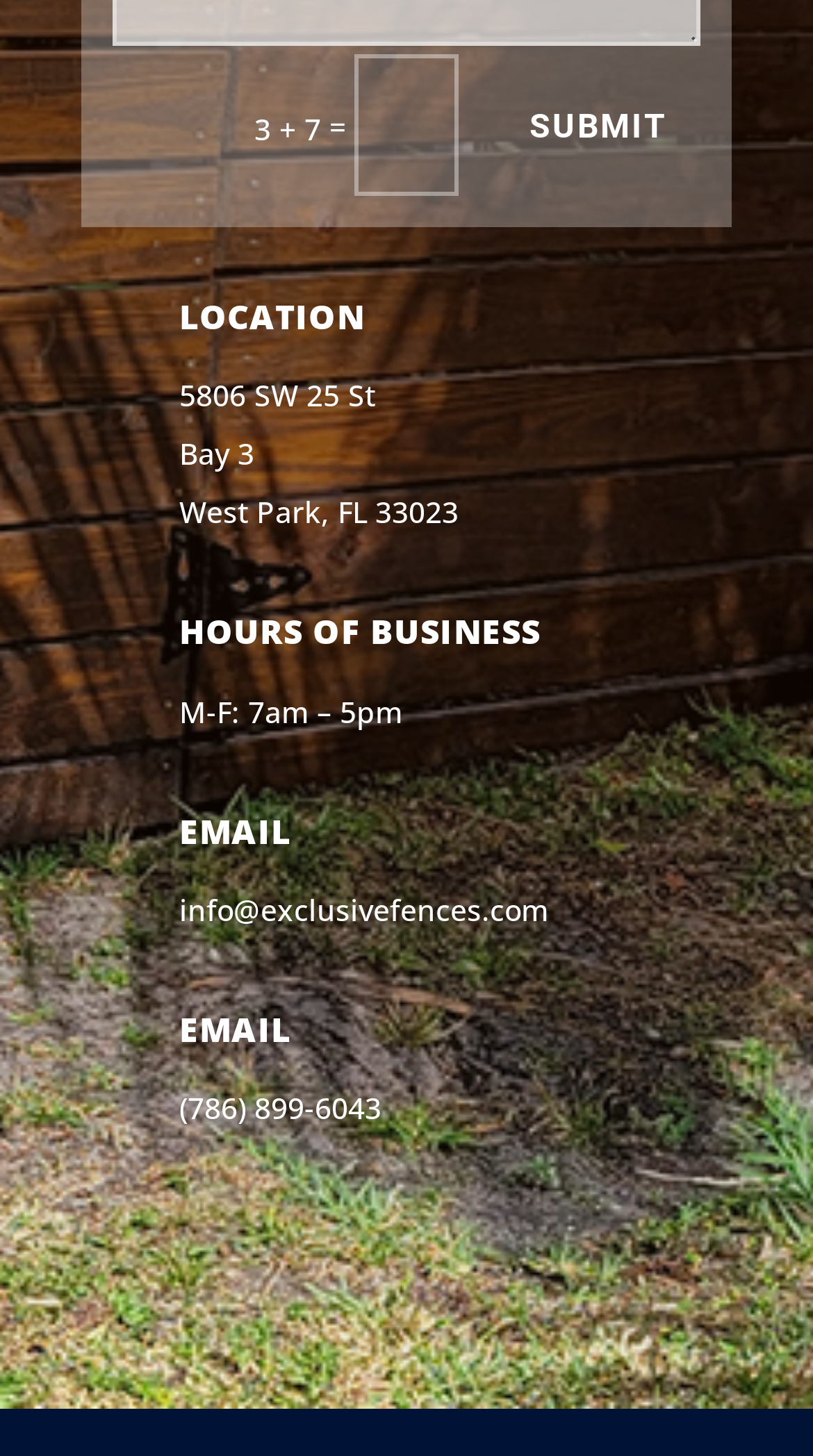What is the email address of the business?
Give a thorough and detailed response to the question.

I found the email address of the business by looking at the 'EMAIL' section, which is a heading in the third layout table. The email address is 'info@exclusivefences.com'.